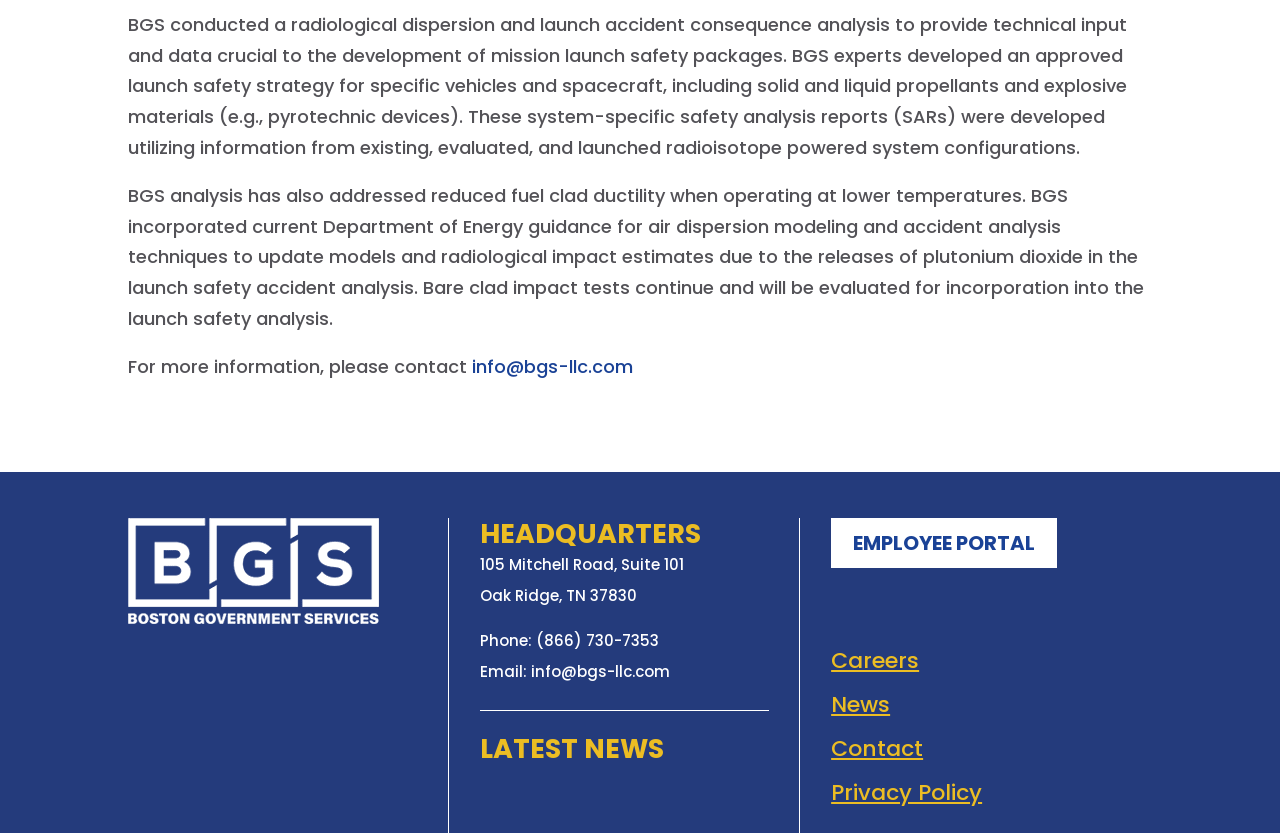What is the email address to contact for more information?
Please use the image to provide an in-depth answer to the question.

The text states 'For more information, please contact' and provides a link to 'info@bgs-llc.com', which is the email address to contact for more information.